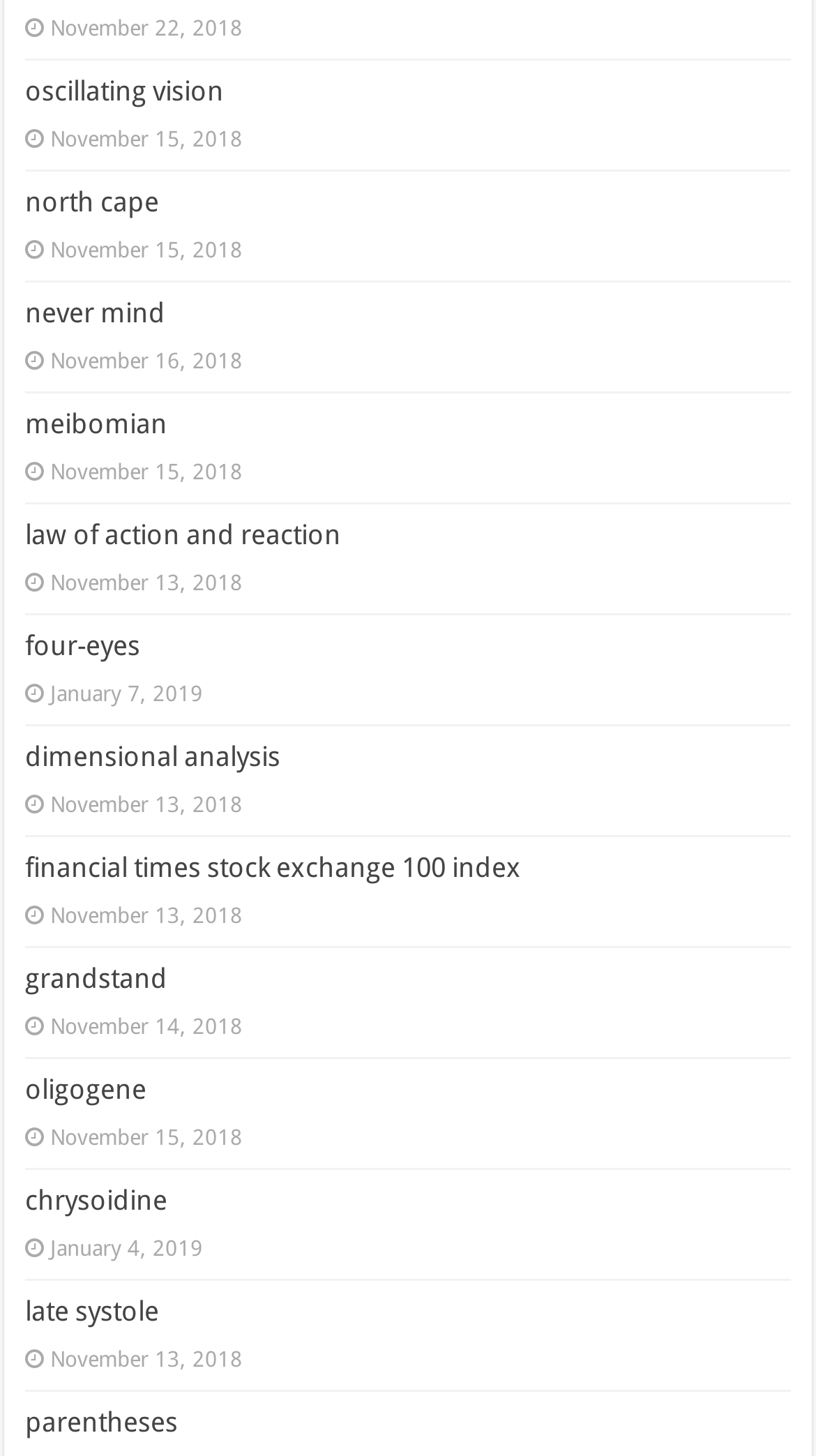Reply to the question below using a single word or brief phrase:
How many dates are mentioned on this webpage?

5